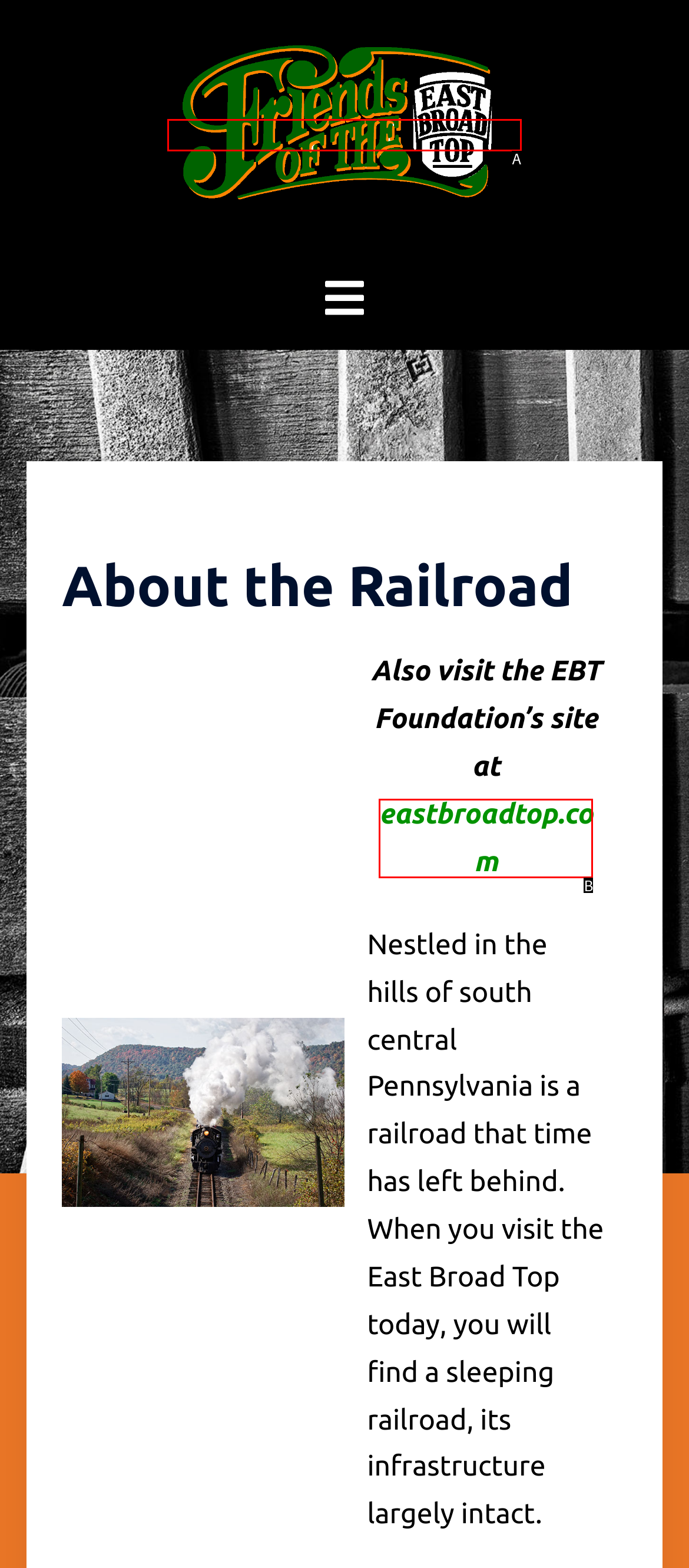Which option corresponds to the following element description: eastbroadtop.com?
Please provide the letter of the correct choice.

B